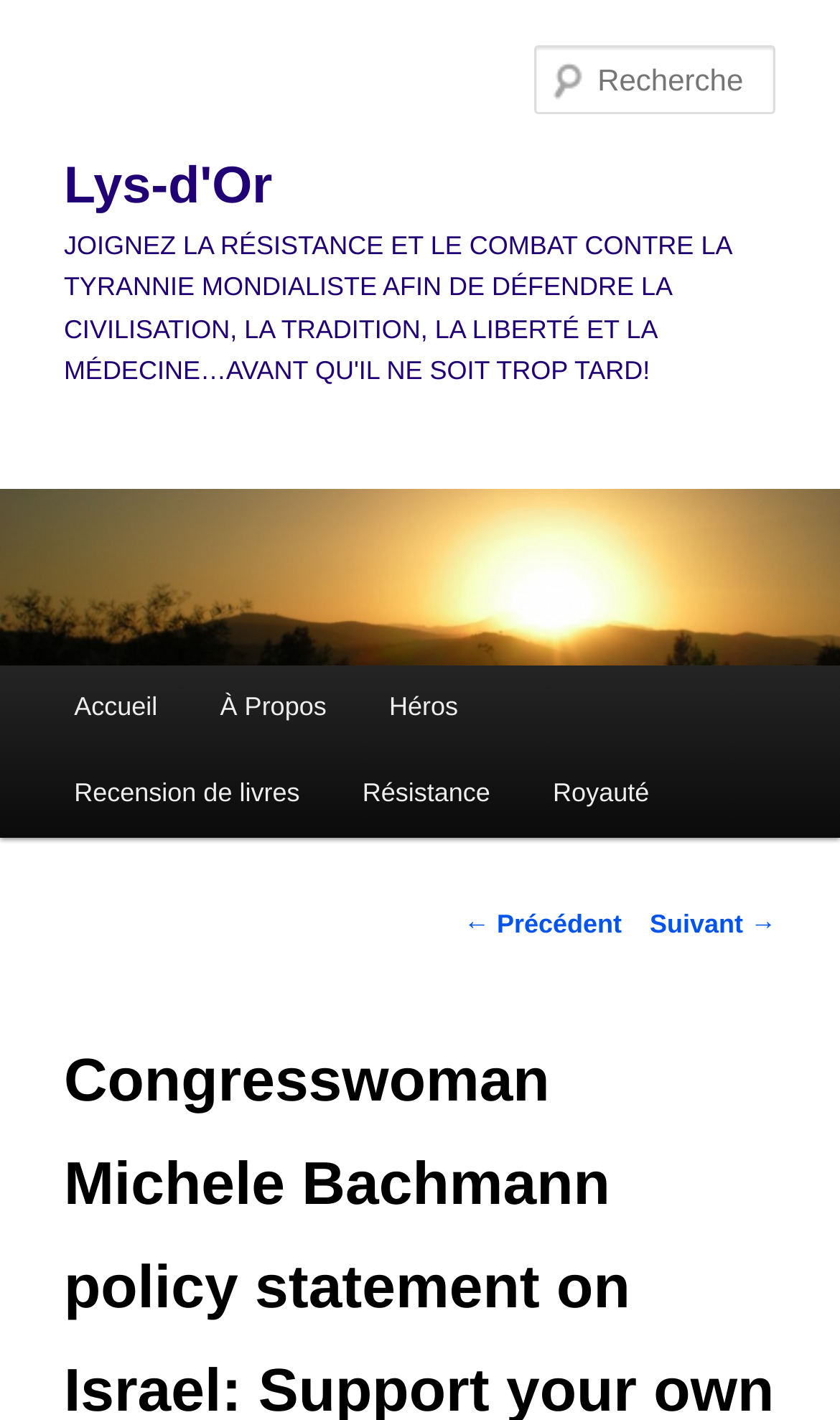Determine the bounding box coordinates of the clickable region to execute the instruction: "Go to the home page". The coordinates should be four float numbers between 0 and 1, denoted as [left, top, right, bottom].

[0.051, 0.468, 0.225, 0.529]